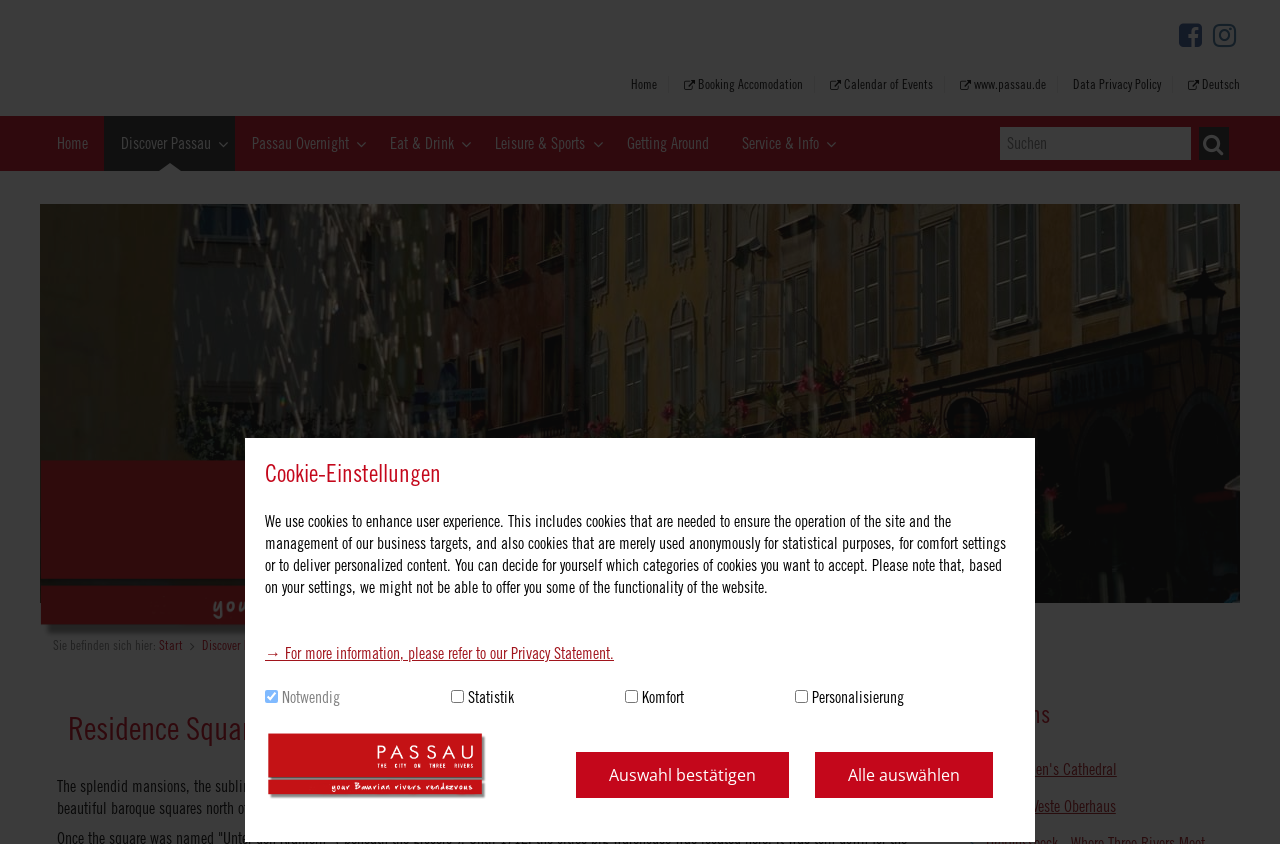Show the bounding box coordinates of the region that should be clicked to follow the instruction: "Visit St. Stephen's Cathedral."

[0.747, 0.89, 0.958, 0.933]